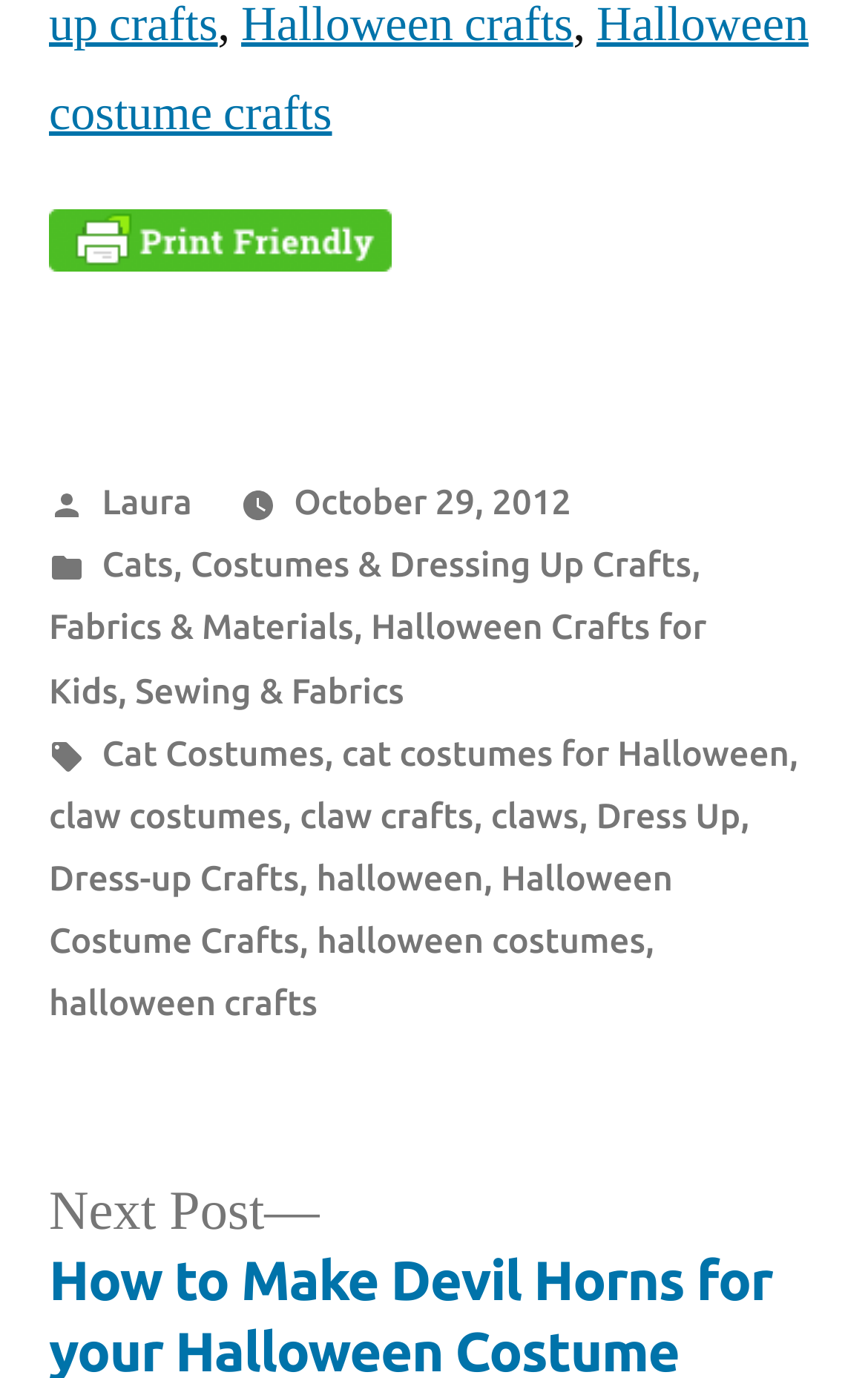Bounding box coordinates are to be given in the format (top-left x, top-left y, bottom-right x, bottom-right y). All values must be floating point numbers between 0 and 1. Provide the bounding box coordinate for the UI element described as: halloween

[0.365, 0.622, 0.557, 0.651]